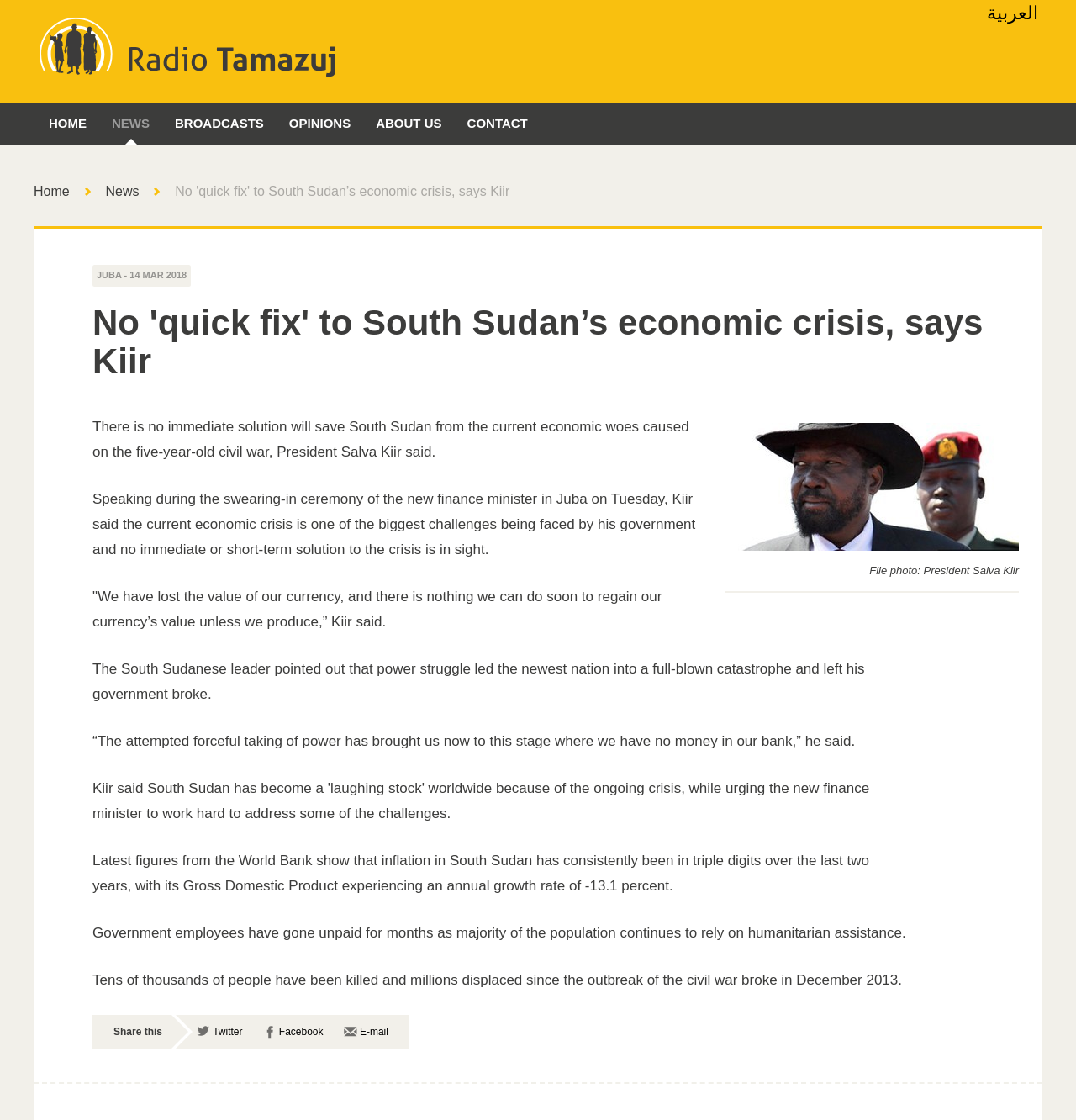Can you specify the bounding box coordinates of the area that needs to be clicked to fulfill the following instruction: "Go to home page"?

[0.034, 0.092, 0.092, 0.129]